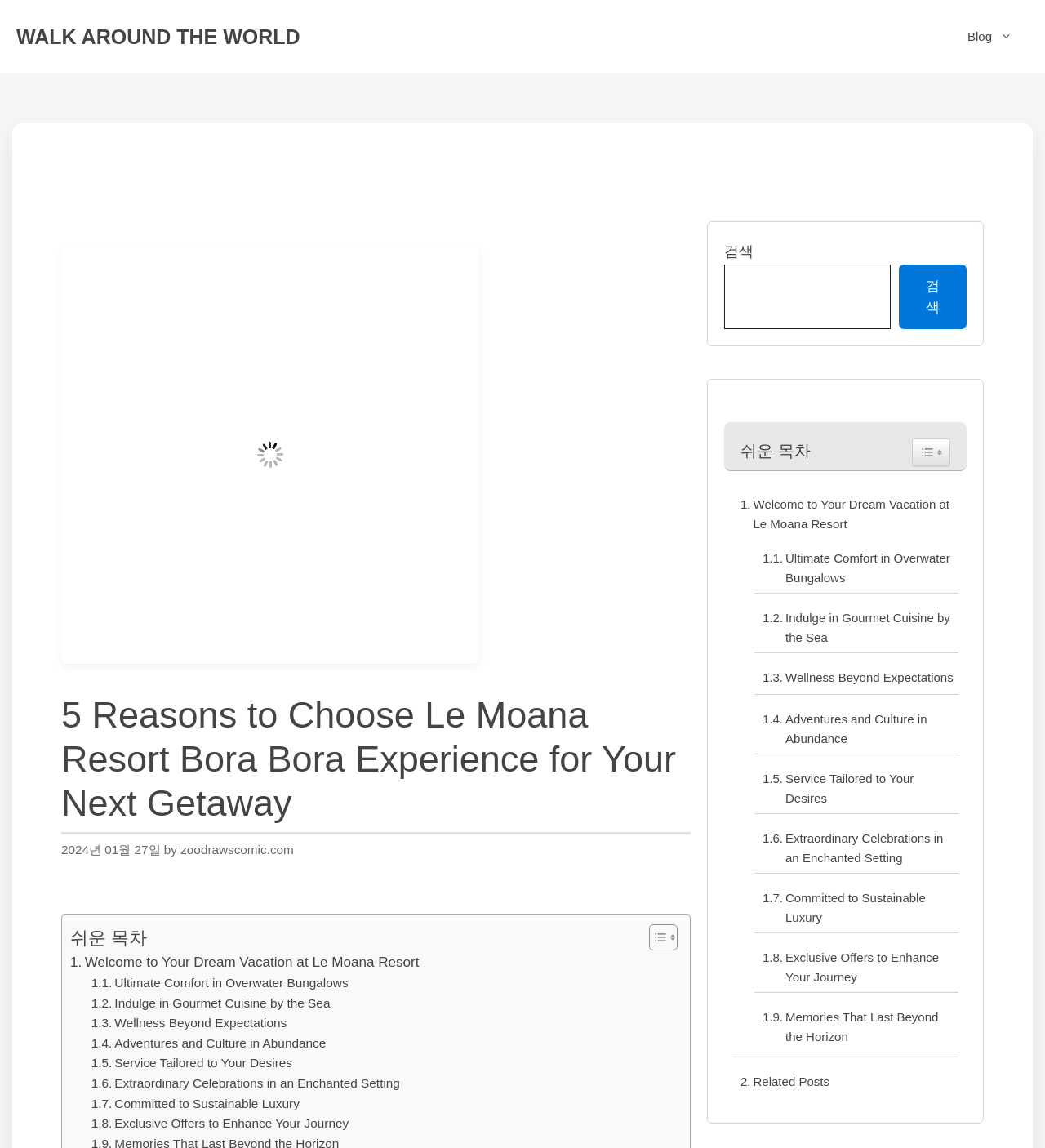Locate the headline of the webpage and generate its content.

5 Reasons to Choose Le Moana Resort Bora Bora Experience for Your Next Getaway